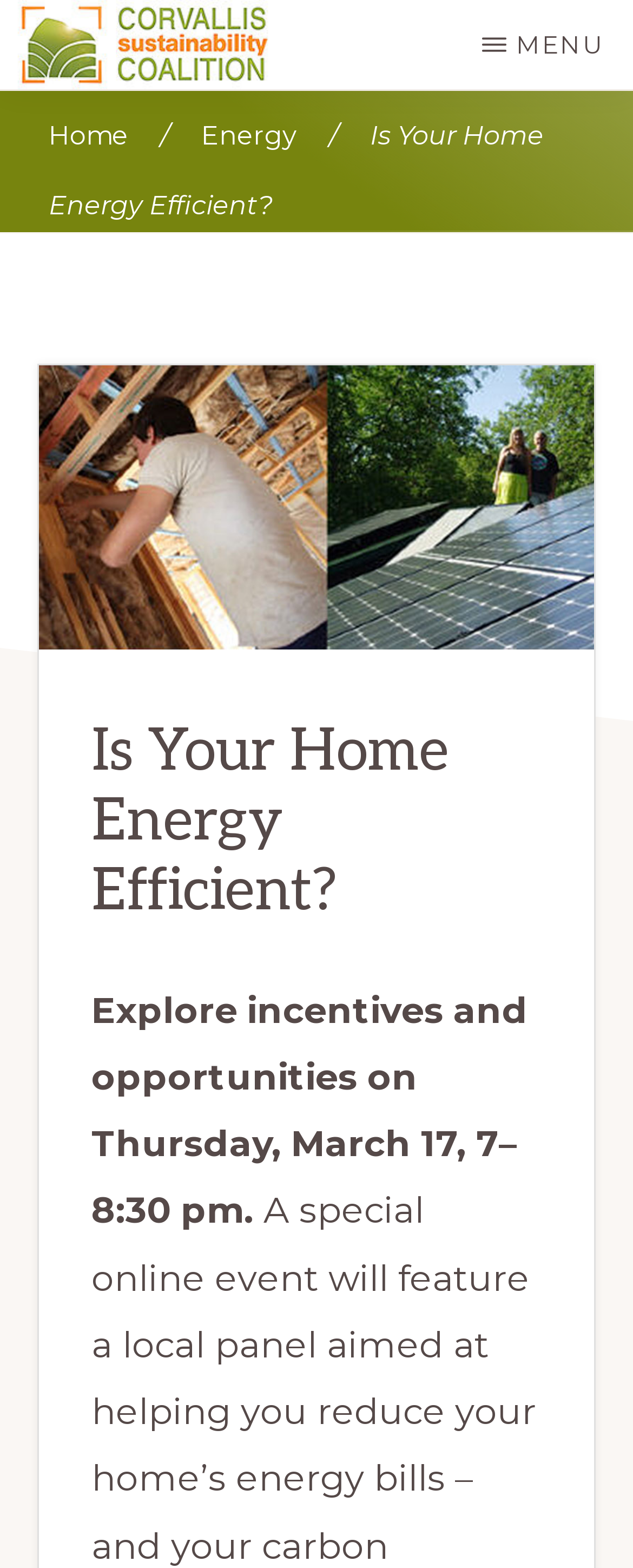Answer the following query with a single word or phrase:
What is the name of the organization?

Corvallis Sustainability Coalition